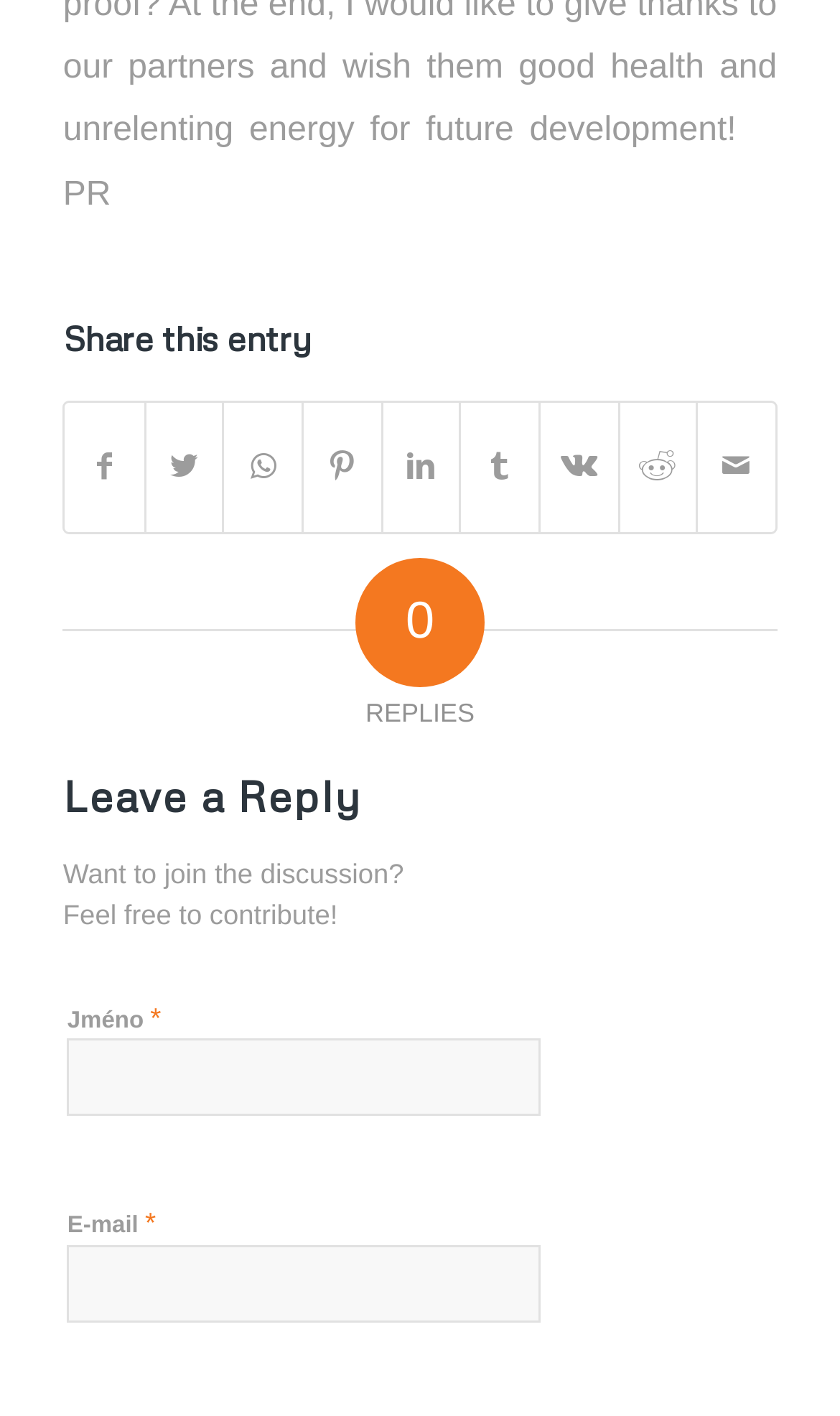Please determine the bounding box coordinates of the element to click on in order to accomplish the following task: "Enter your name". Ensure the coordinates are four float numbers ranging from 0 to 1, i.e., [left, top, right, bottom].

None